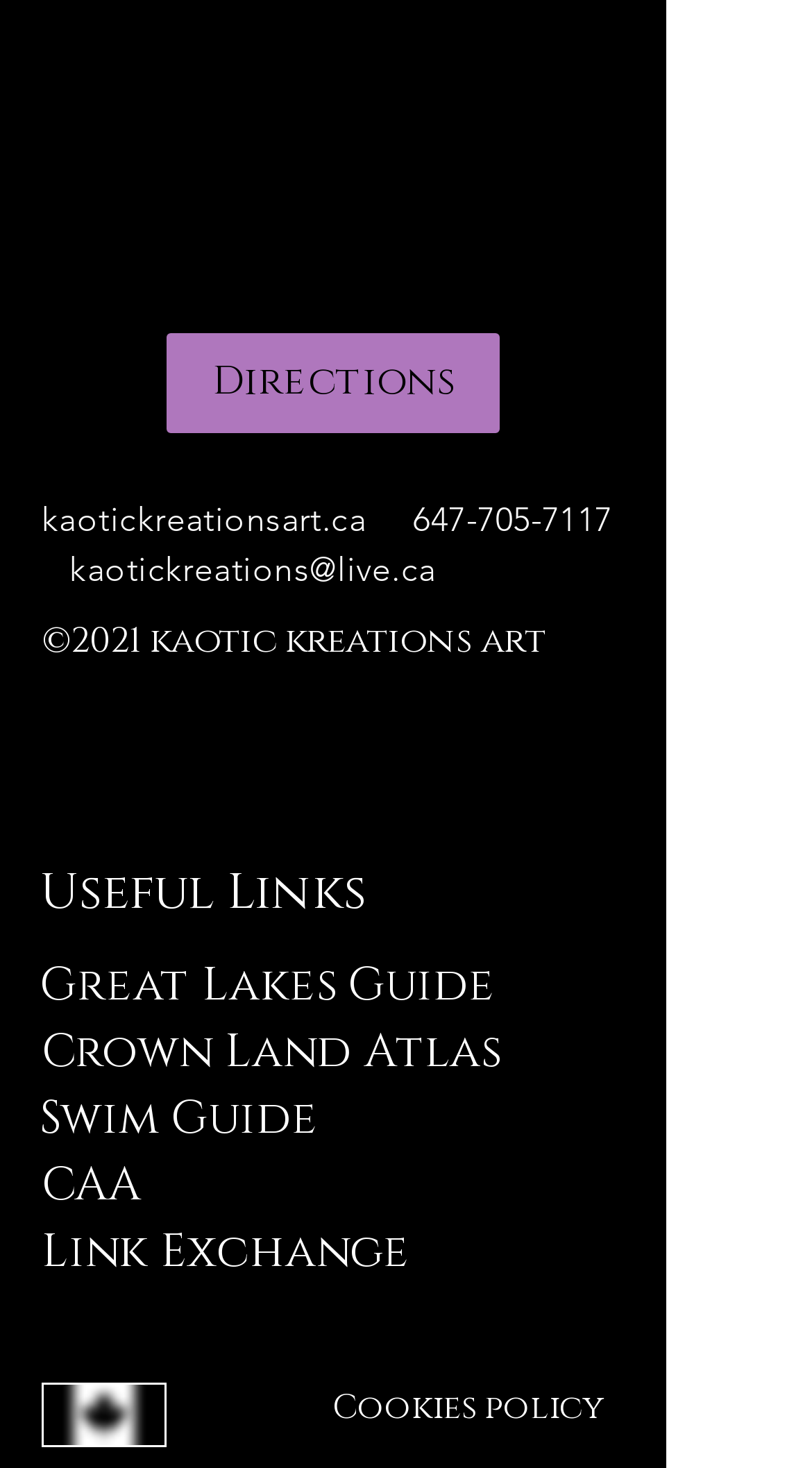Please determine the bounding box coordinates of the element's region to click for the following instruction: "Call 647-705-7117".

[0.509, 0.34, 0.754, 0.367]